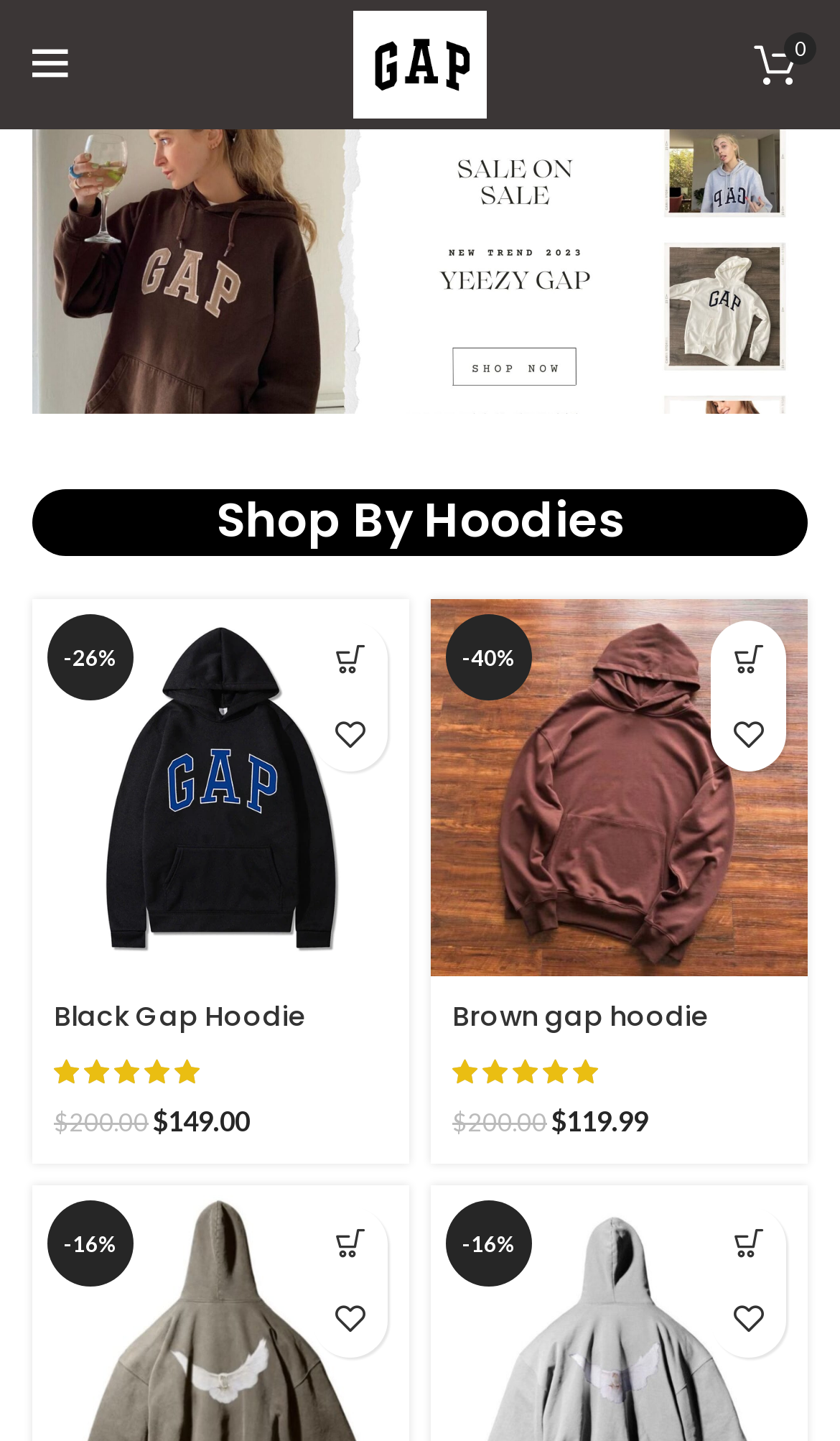Please give the bounding box coordinates of the area that should be clicked to fulfill the following instruction: "Add Black Gap Hoodie to cart". The coordinates should be in the format of four float numbers from 0 to 1, i.e., [left, top, right, bottom].

[0.372, 0.431, 0.462, 0.483]